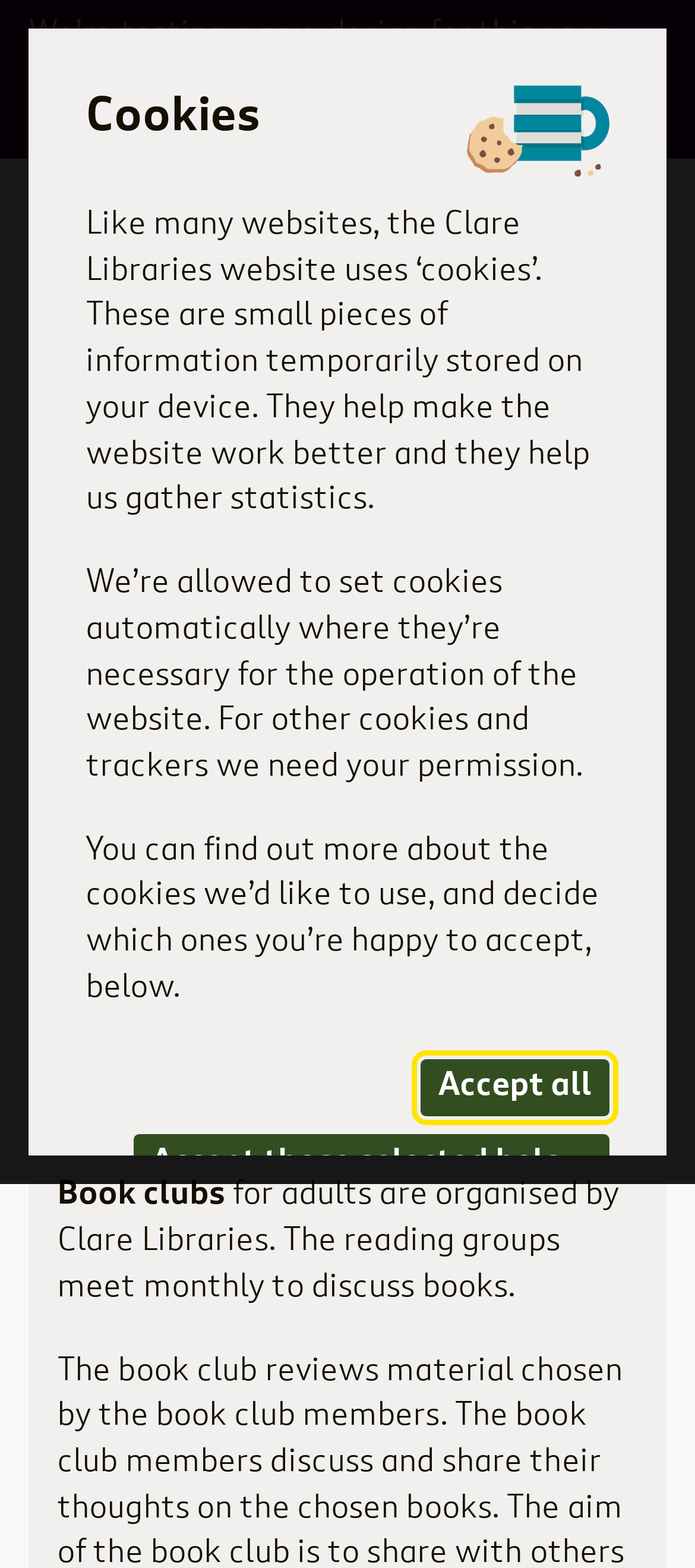Based on the image, please respond to the question with as much detail as possible:
What type of information is temporarily stored on a device?

I found the answer by reading the static text element that says 'Like many websites, the Clare Libraries website uses ‘cookies’. These are small pieces of information temporarily stored on your device.' This implies that cookies are small pieces of information temporarily stored on a device.